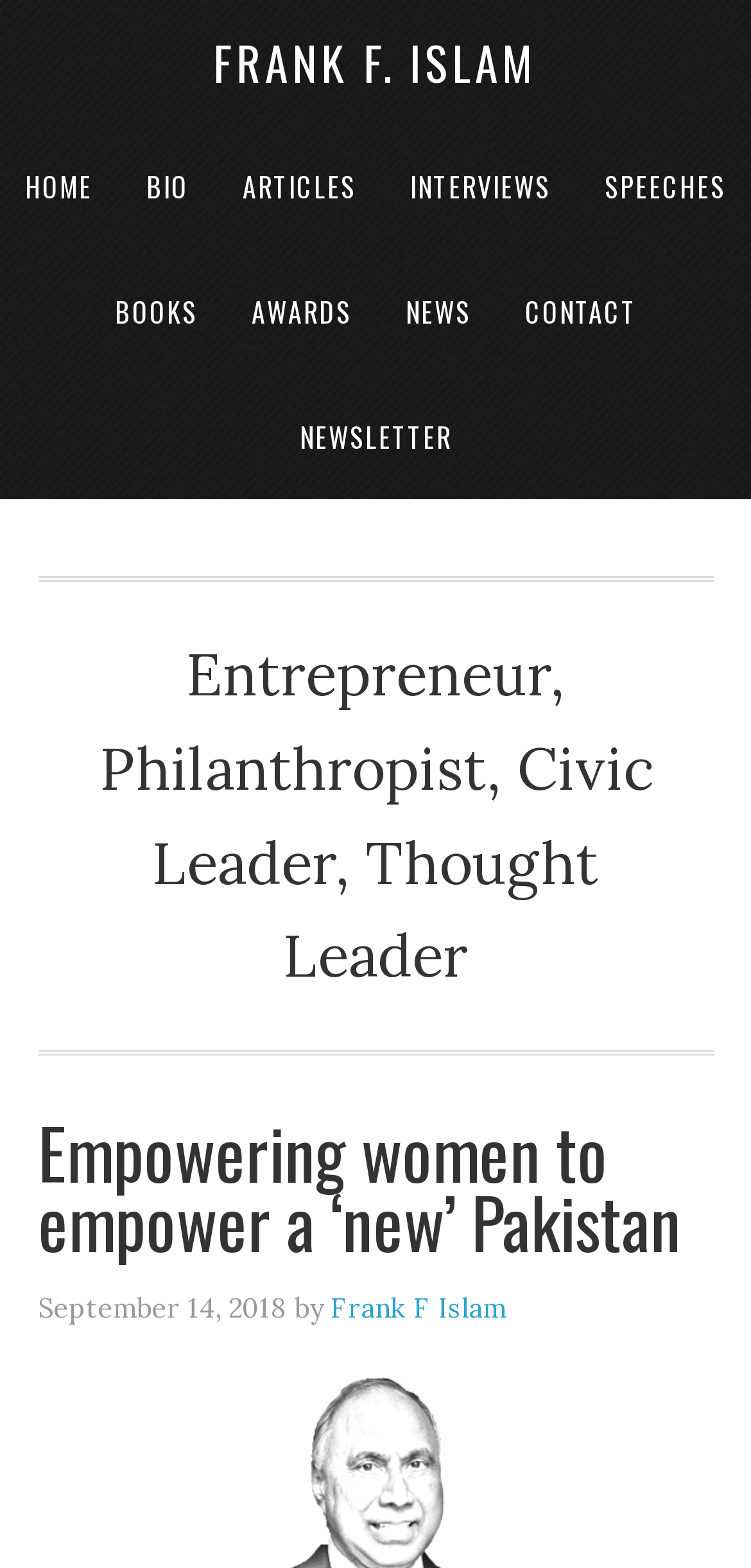Determine the coordinates of the bounding box for the clickable area needed to execute this instruction: "subscribe to newsletter".

[0.368, 0.238, 0.632, 0.318]